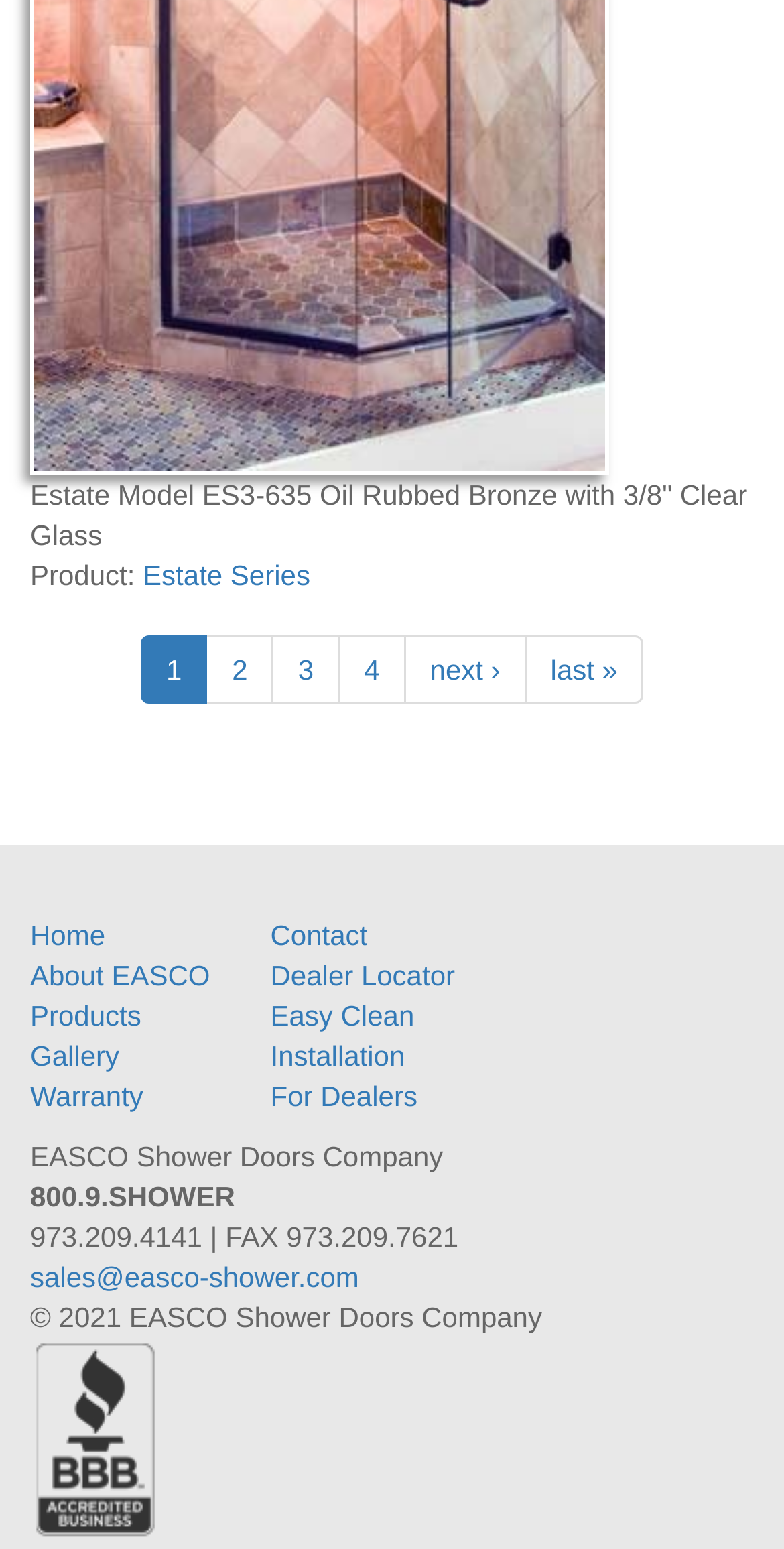What is the phone number?
Using the image, give a concise answer in the form of a single word or short phrase.

800.9.SHOWER